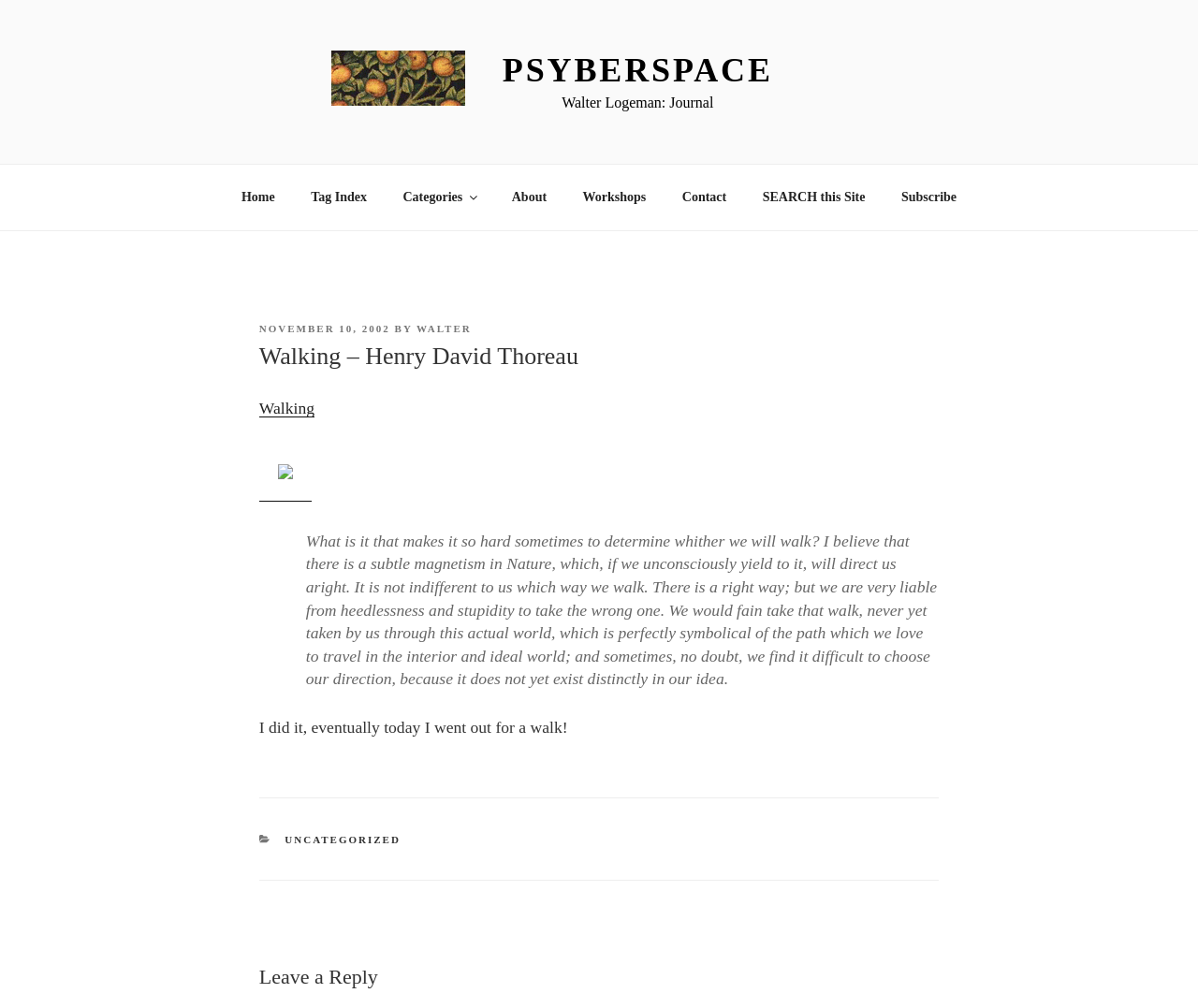What is the author of the quote talking about?
Make sure to answer the question with a detailed and comprehensive explanation.

The author of the quote is talking about walking, as indicated by the quote 'What is it that makes it so hard sometimes to determine whither we will walk?' which is located in the blockquote section of the webpage.